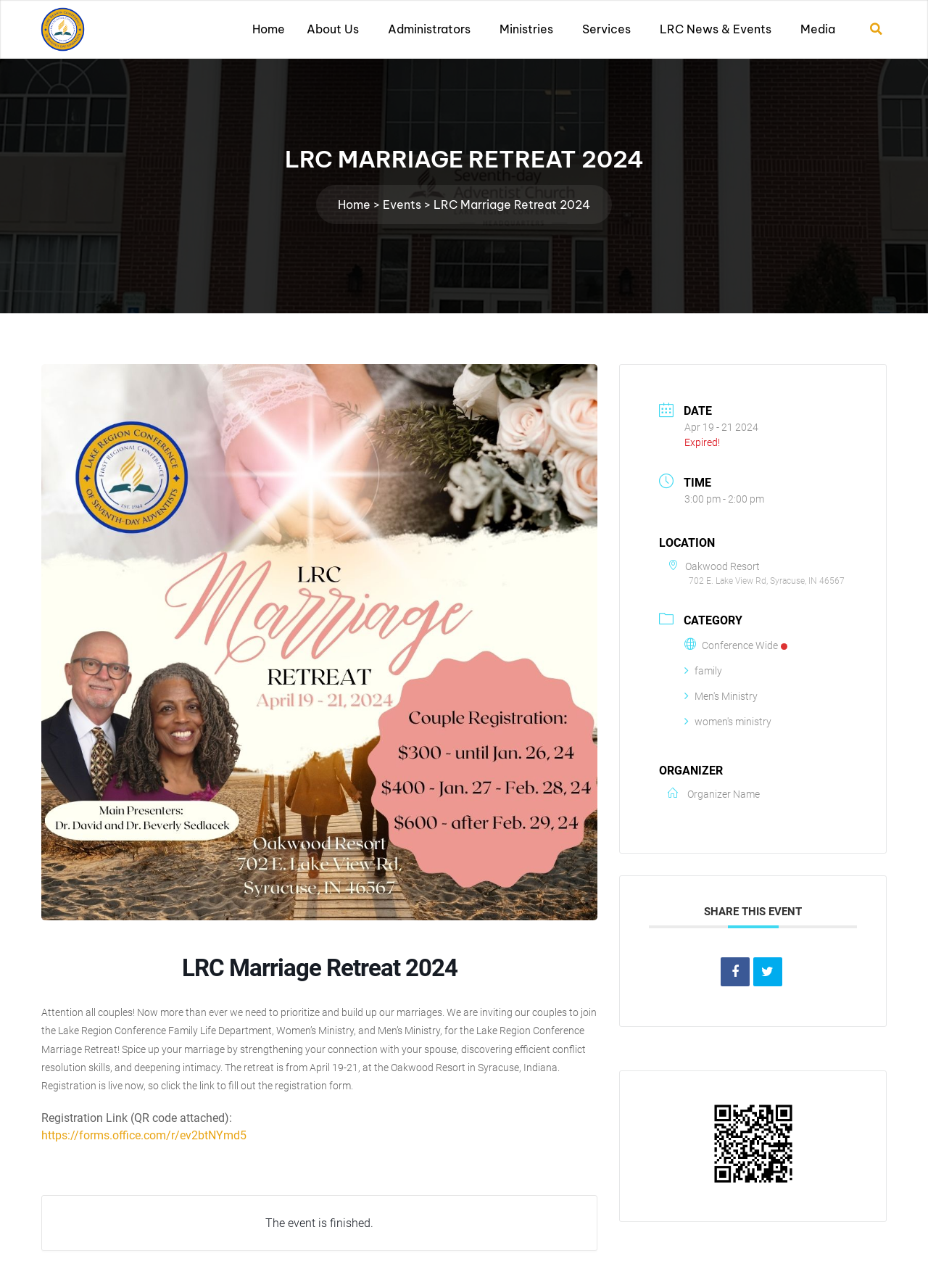Provide a short, one-word or phrase answer to the question below:
What is the purpose of the event?

Strengthening marriages